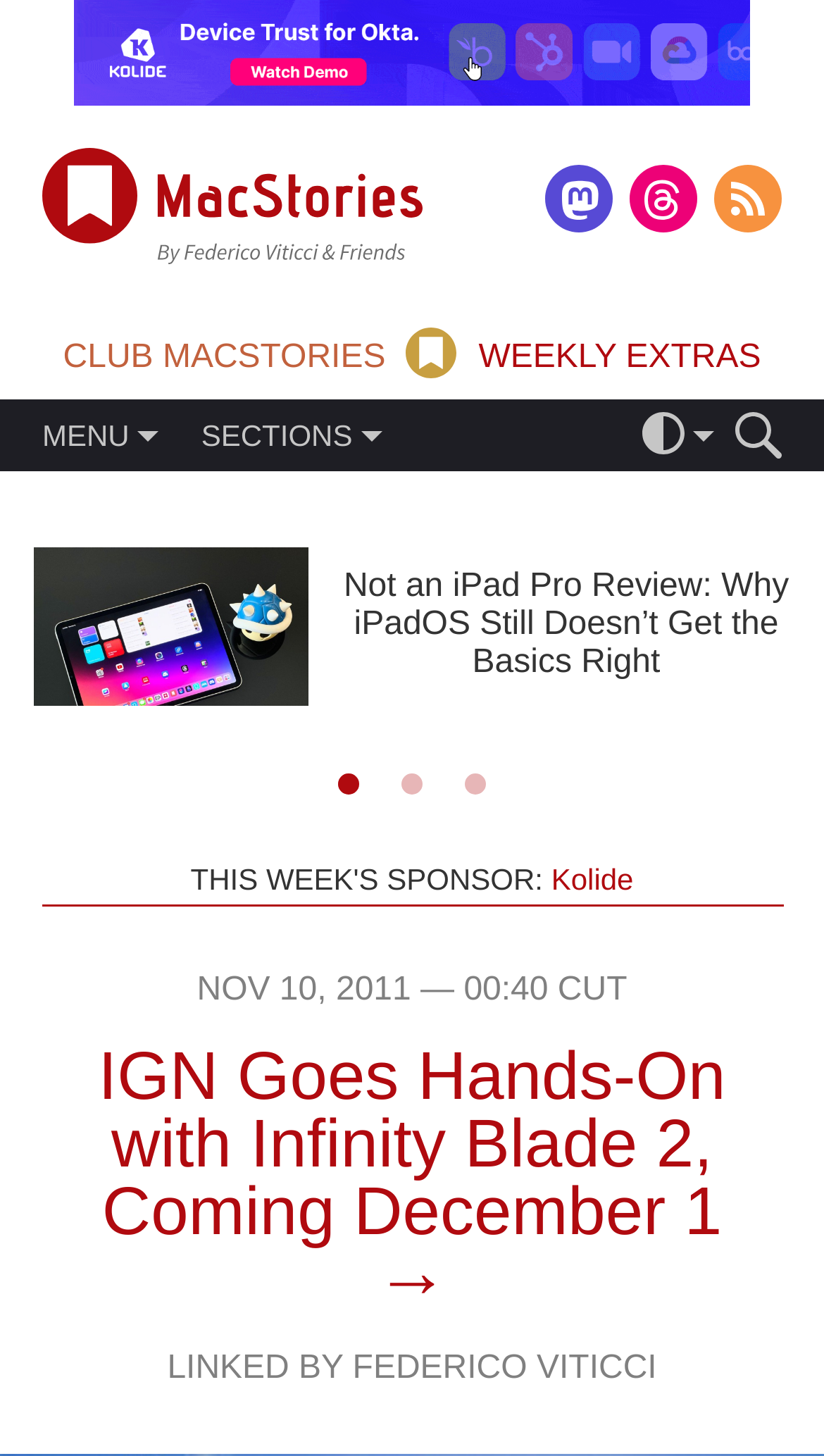Can you give a comprehensive explanation to the question given the content of the image?
How many images are there in the top section of the webpage?

The top section of the webpage contains three images, one of which is a logo for MacStories, and the other two are icons for unknown purposes.